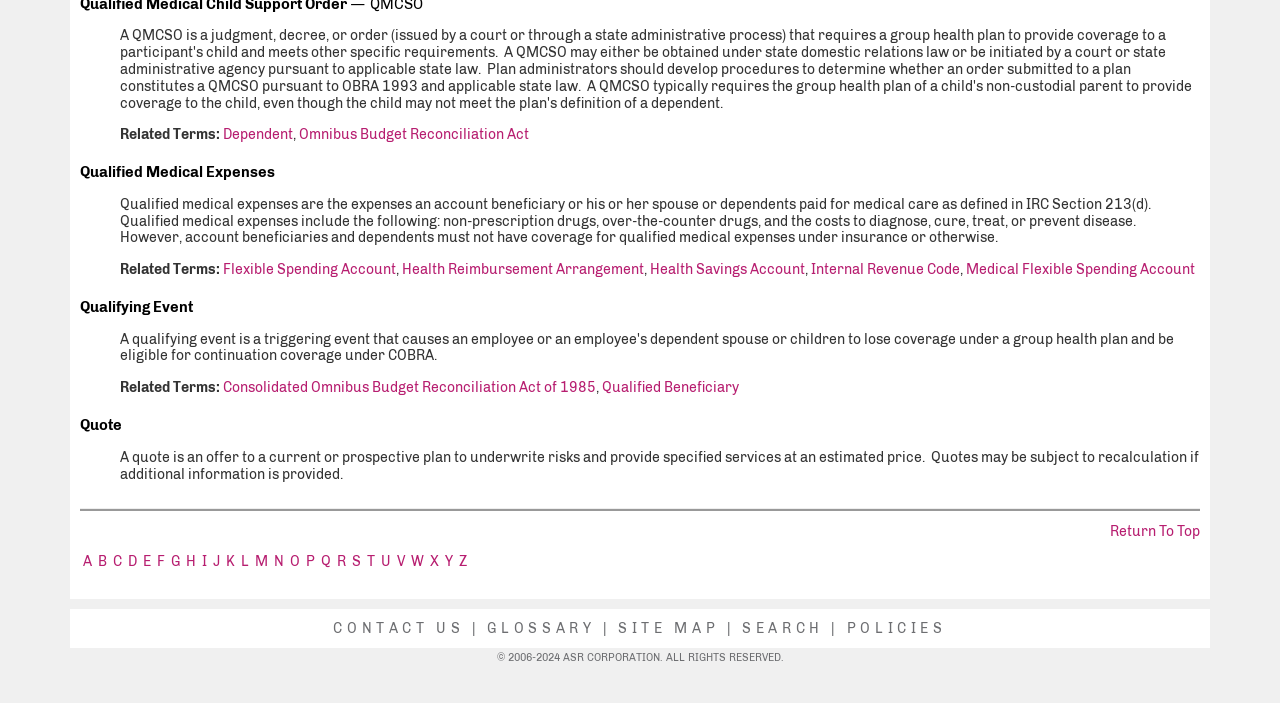Bounding box coordinates must be specified in the format (top-left x, top-left y, bottom-right x, bottom-right y). All values should be floating point numbers between 0 and 1. What are the bounding box coordinates of the UI element described as: Glossary

[0.381, 0.881, 0.465, 0.905]